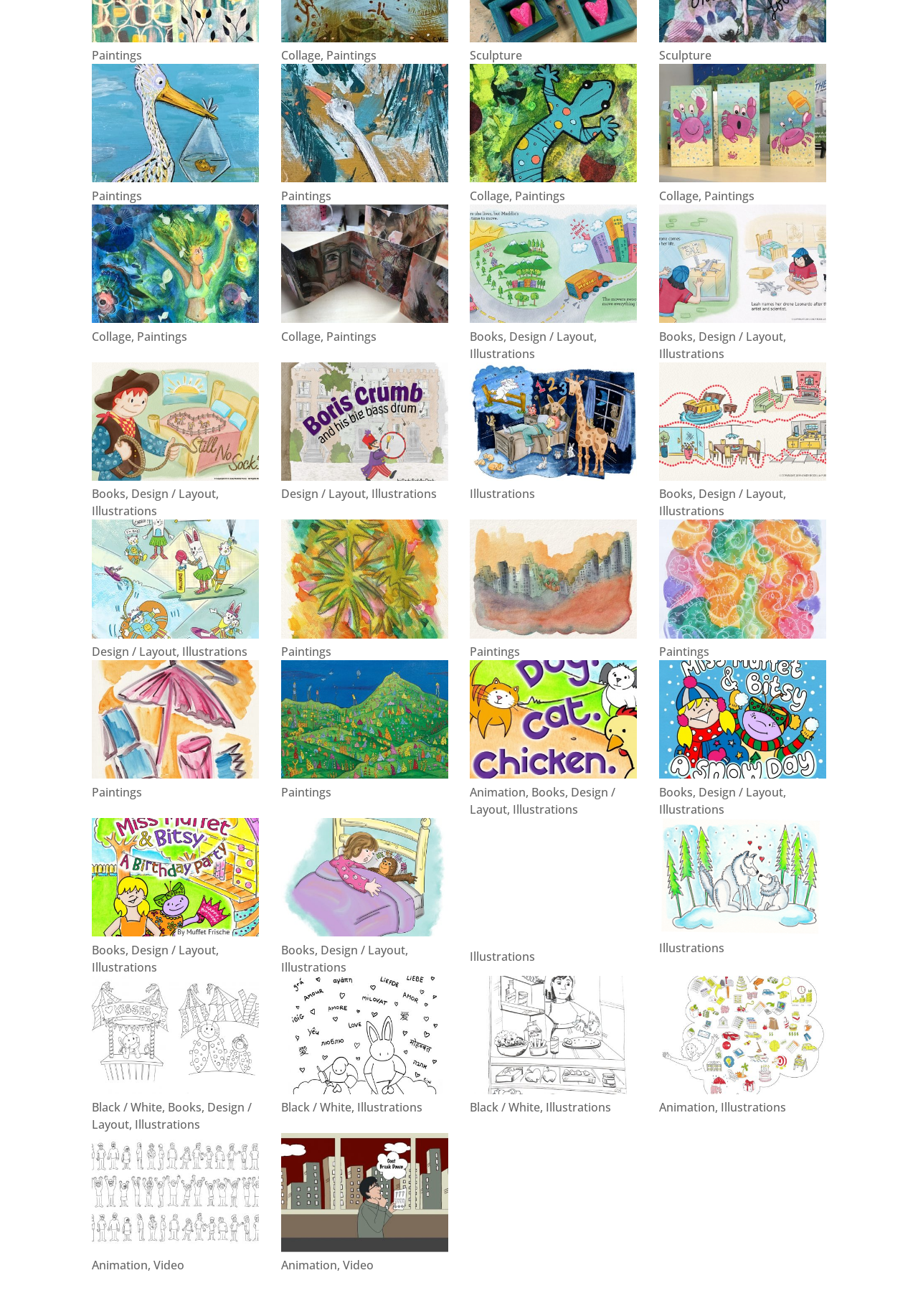Answer the question in a single word or phrase:
What type of art is Pelican Friends?

Paintings